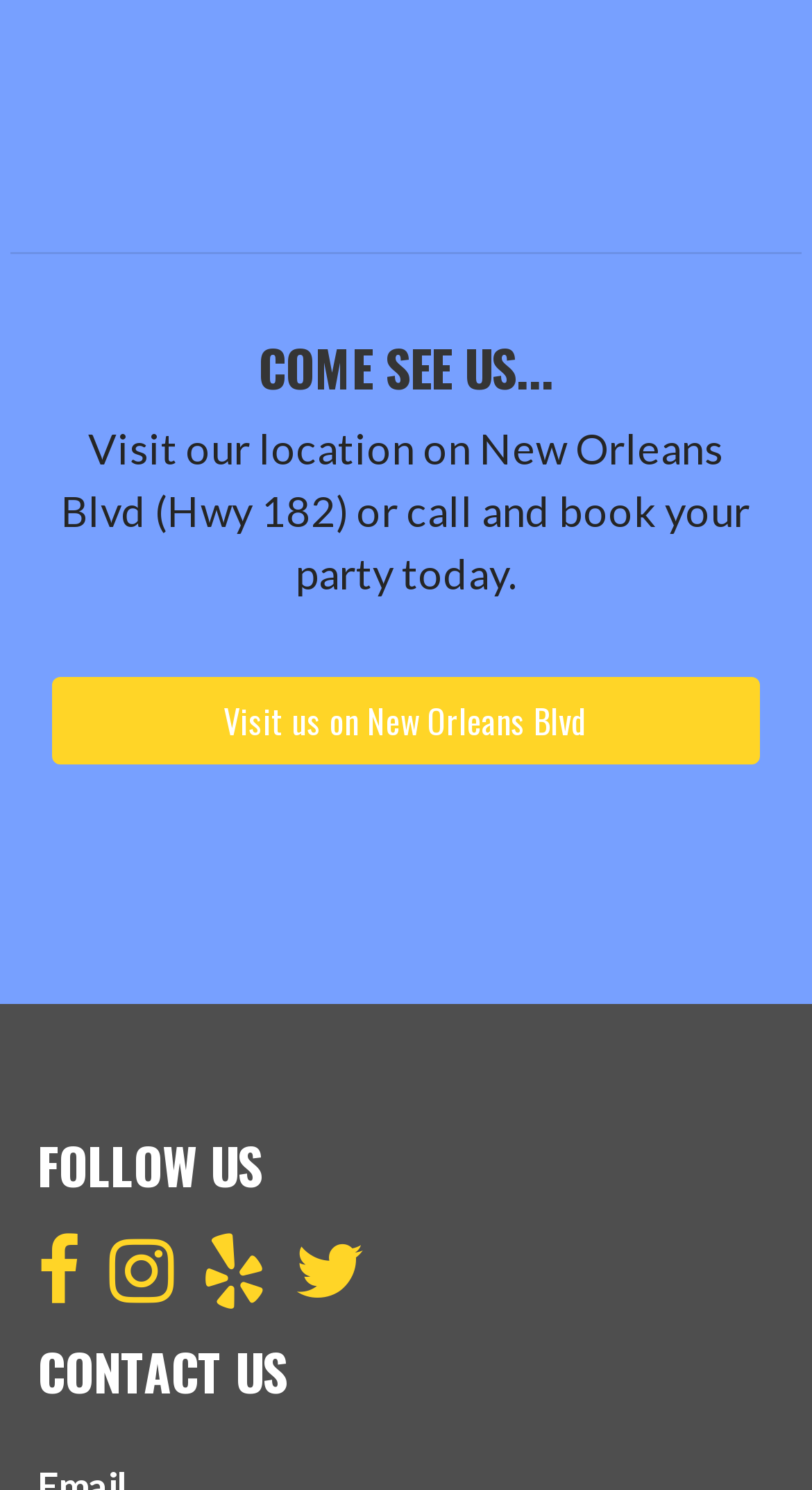What are the three sections on the webpage?
Using the image as a reference, answer the question with a short word or phrase.

COME SEE US, FOLLOW US, CONTACT US